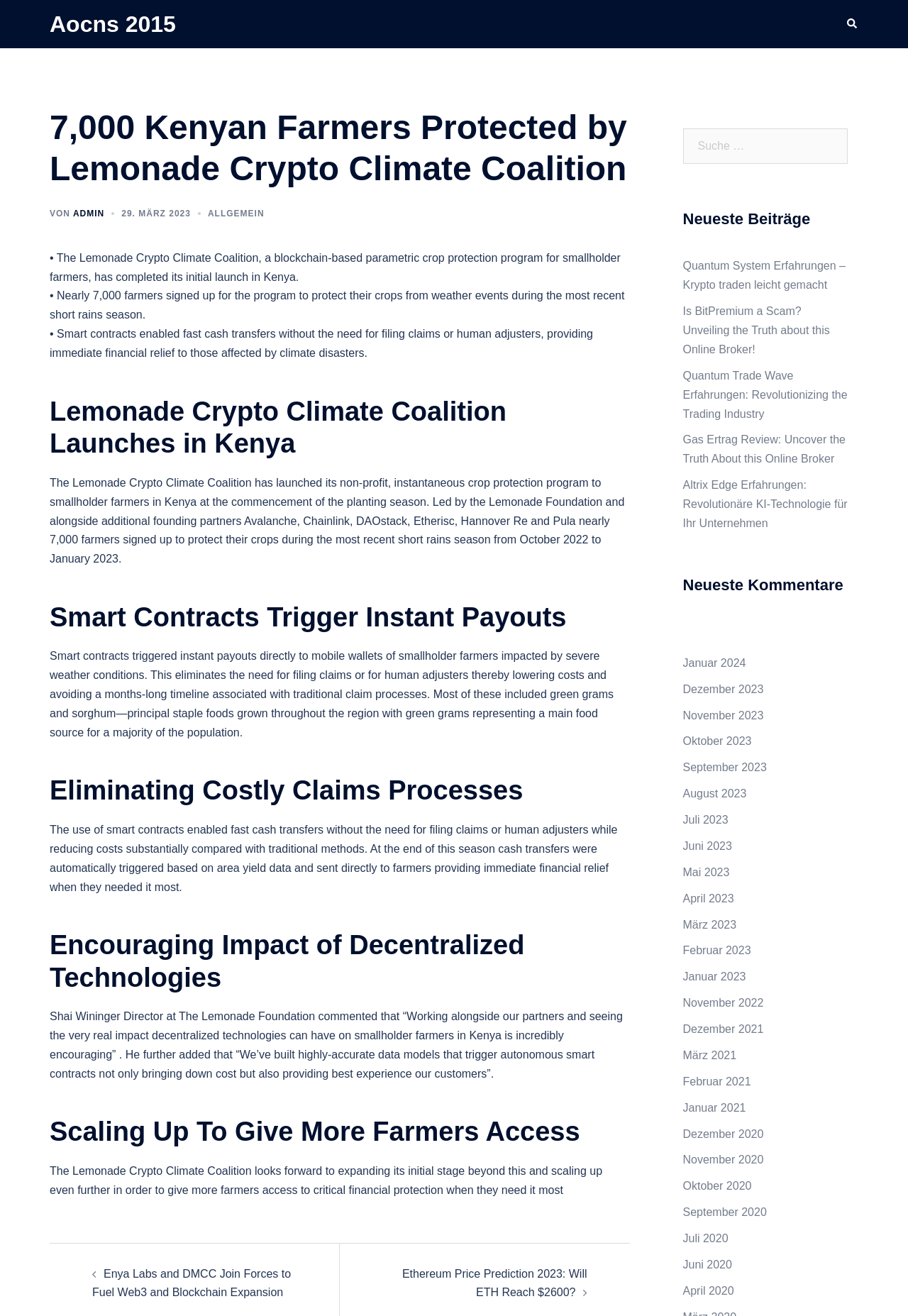What is the name of the foundation mentioned in the article? Examine the screenshot and reply using just one word or a brief phrase.

Lemonade Foundation